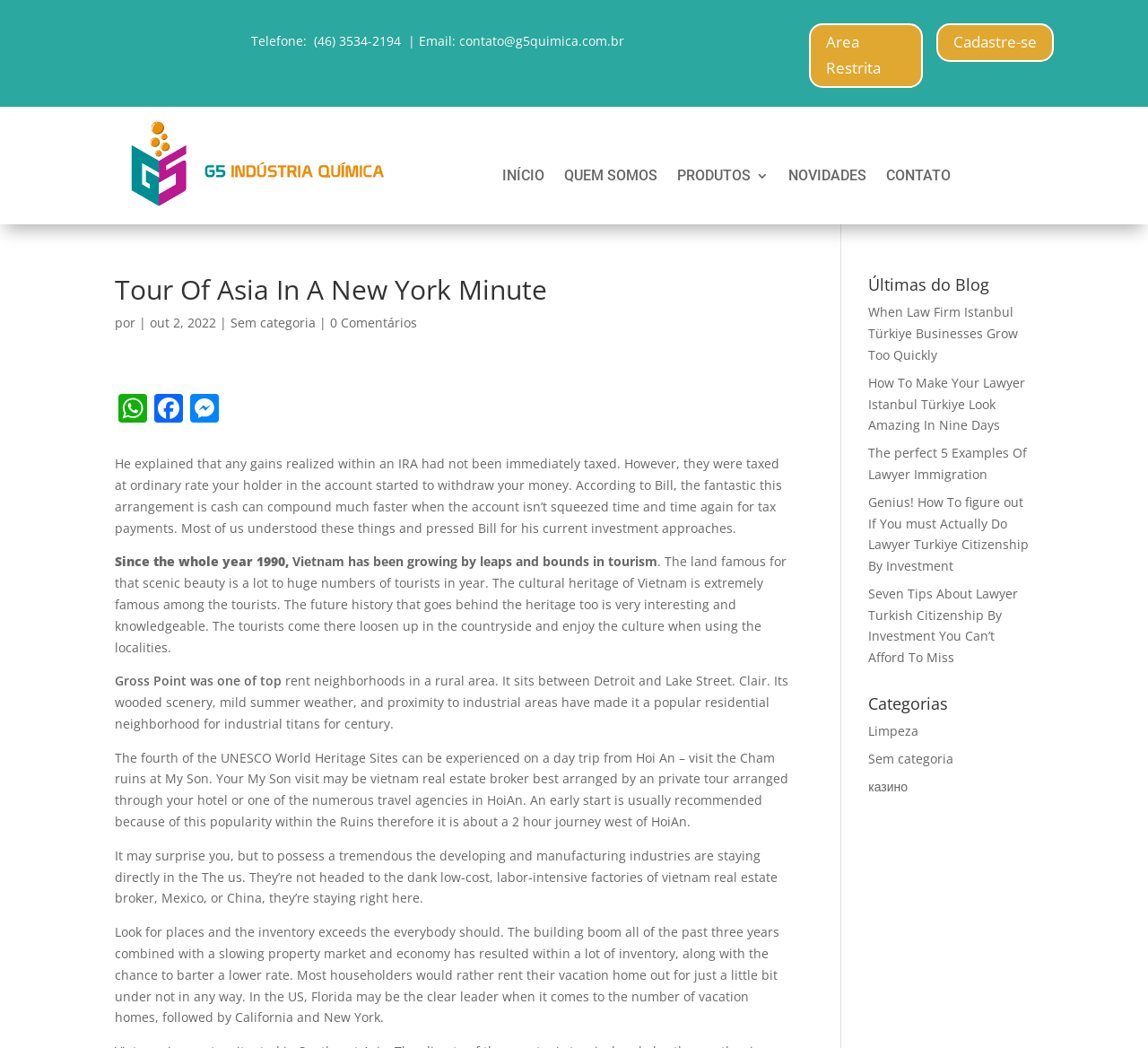Identify the bounding box coordinates of the area you need to click to perform the following instruction: "Click the 'Cadastre-se' link".

[0.816, 0.022, 0.918, 0.059]